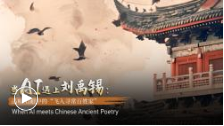Give a meticulous account of what the image depicts.

The image showcases a promotional graphic for a feature titled "AI meets Liu Yuxi: Experience history's vicissitudes through AI's eyes." This feature likely explores the intersection of artificial intelligence and classic Chinese poetry, particularly that of the renowned poet Liu Yuxi. The visual backdrop hints at traditional Chinese architecture, embellished with ornate details, reflecting the cultural heritage associated with Liu Yuxi's time. A play button suggests that this graphic is linked to a video, inviting viewers to delve deeper into the artistic and historical narratives woven through AI's interpretation of ancient poetry. The overall aesthetic merges modern technology with timeless literary themes, enticing an audience interested in both cultural history and innovative storytelling techniques.